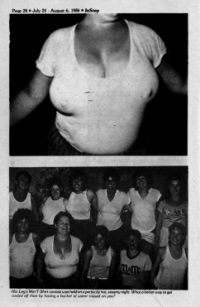Illustrate the scene in the image with a detailed description.

The image presents a striking contrast between two photographs. The upper section features a close-up of a woman’s torso, showcasing her figure prominently while wearing a simple t-shirt. This direct portrayal emphasizes body confidence and self-acceptance. Below, a group photo captures a lively gathering of women, all dressed in matching white tank tops, smiling and engaging with one another. This image conveys a sense of camaraderie and joy, reflecting a moment of shared experience and empowerment. Accompanying the visuals is a caption that humorously references the group's spirit: "Miss Lippy!! Who's more serious than she appears to be here, seeming right. What better time to get involved than when wearing a bucket of water (really, can you?)." This light-hearted commentary complements the images, suggesting themes of fun and self-expression within a supportive community.